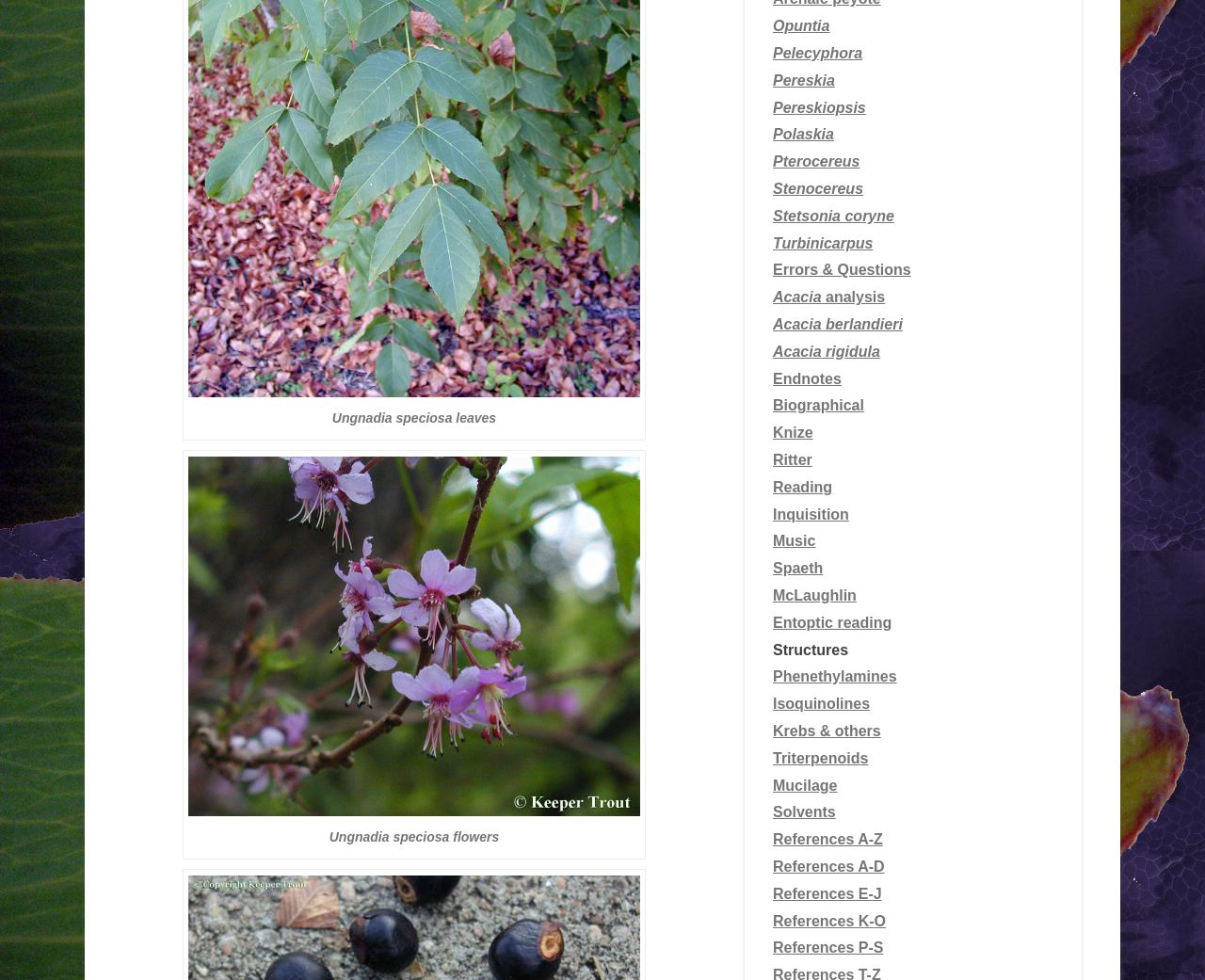Please identify the bounding box coordinates of the clickable element to fulfill the following instruction: "Explore Phenethylamines". The coordinates should be four float numbers between 0 and 1, i.e., [left, top, right, bottom].

[0.641, 0.682, 0.744, 0.699]